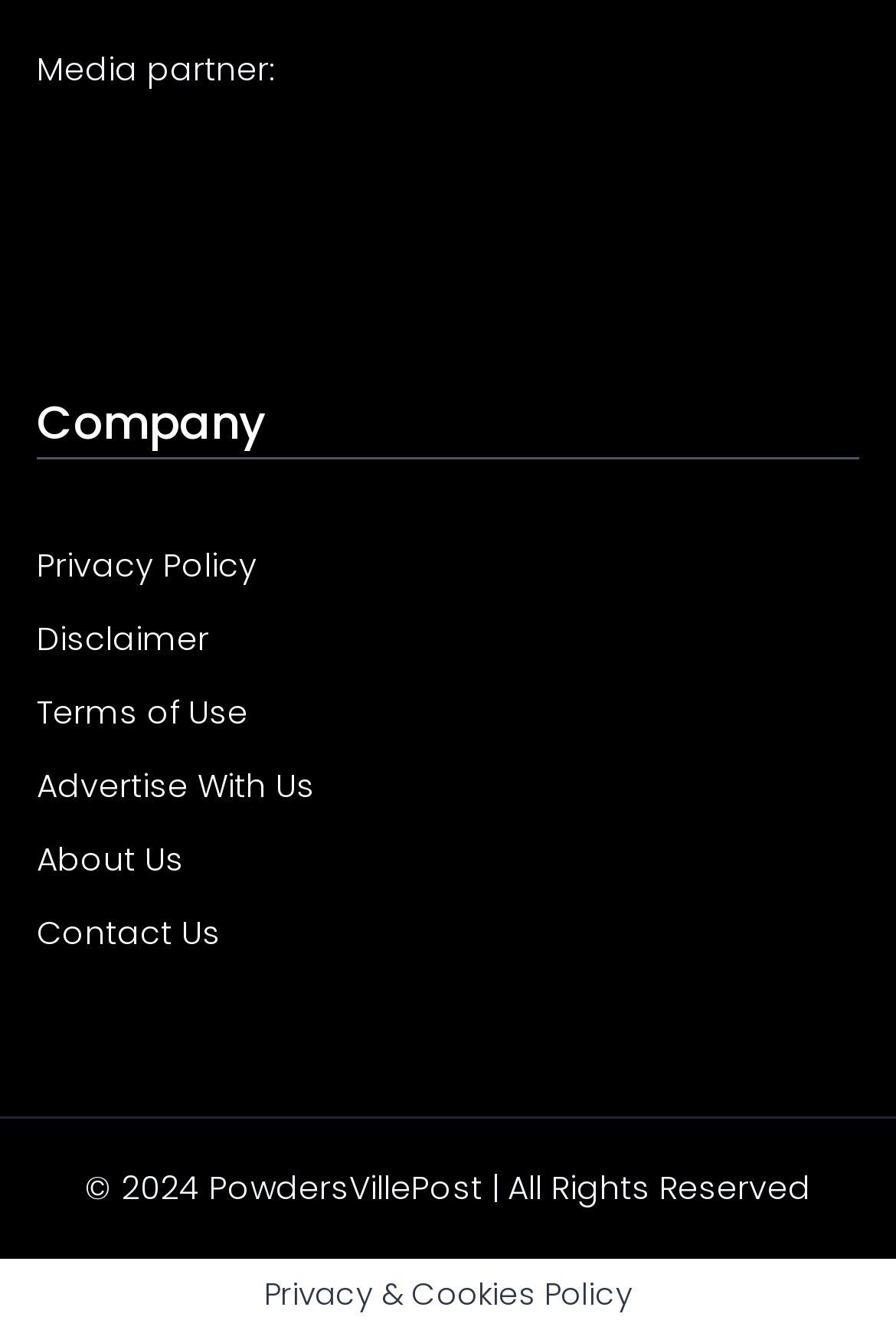Please reply to the following question using a single word or phrase: 
What is the copyright year of the website?

2024